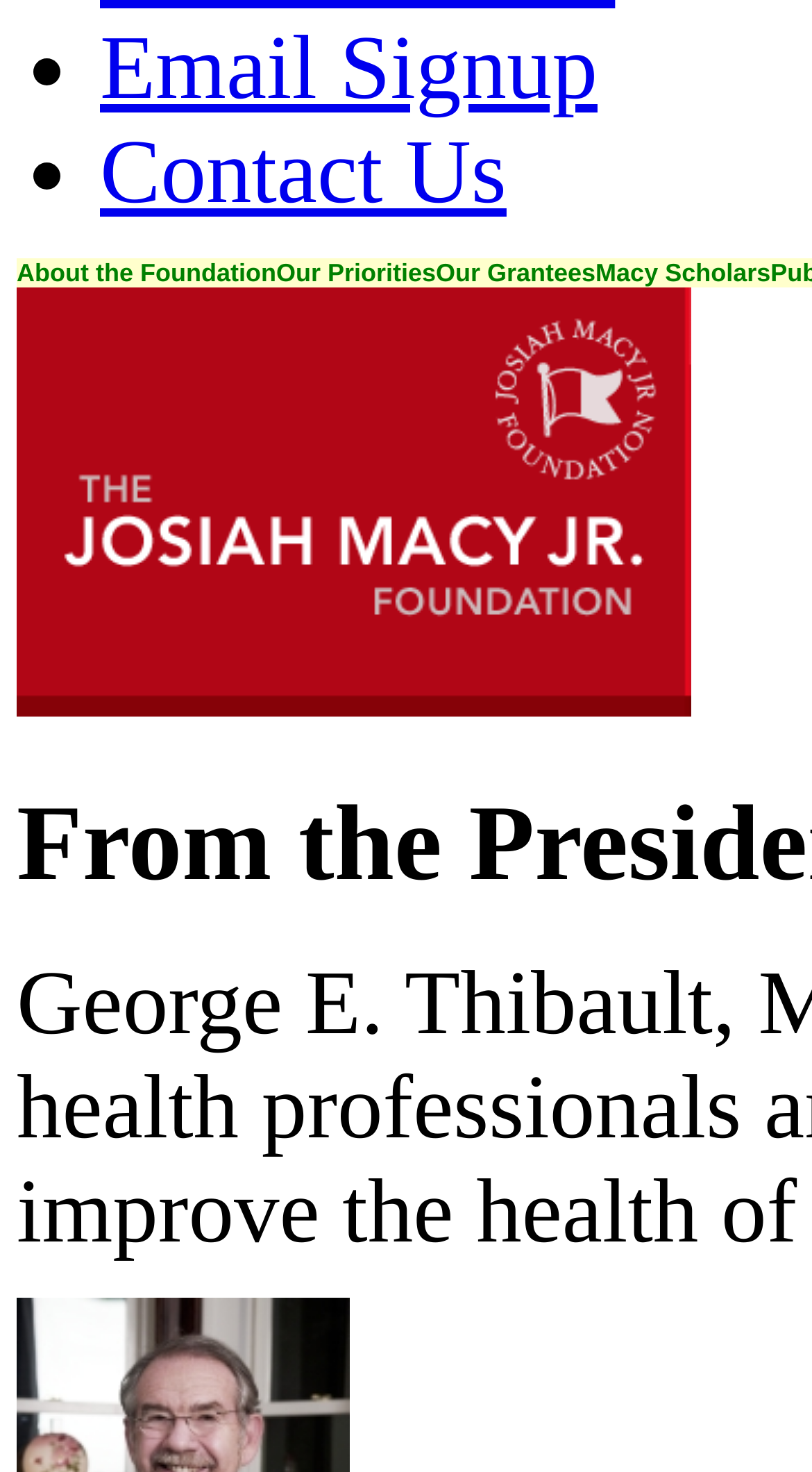Bounding box coordinates are specified in the format (top-left x, top-left y, bottom-right x, bottom-right y). All values are floating point numbers bounded between 0 and 1. Please provide the bounding box coordinate of the region this sentence describes: About the Foundation

[0.021, 0.175, 0.34, 0.195]